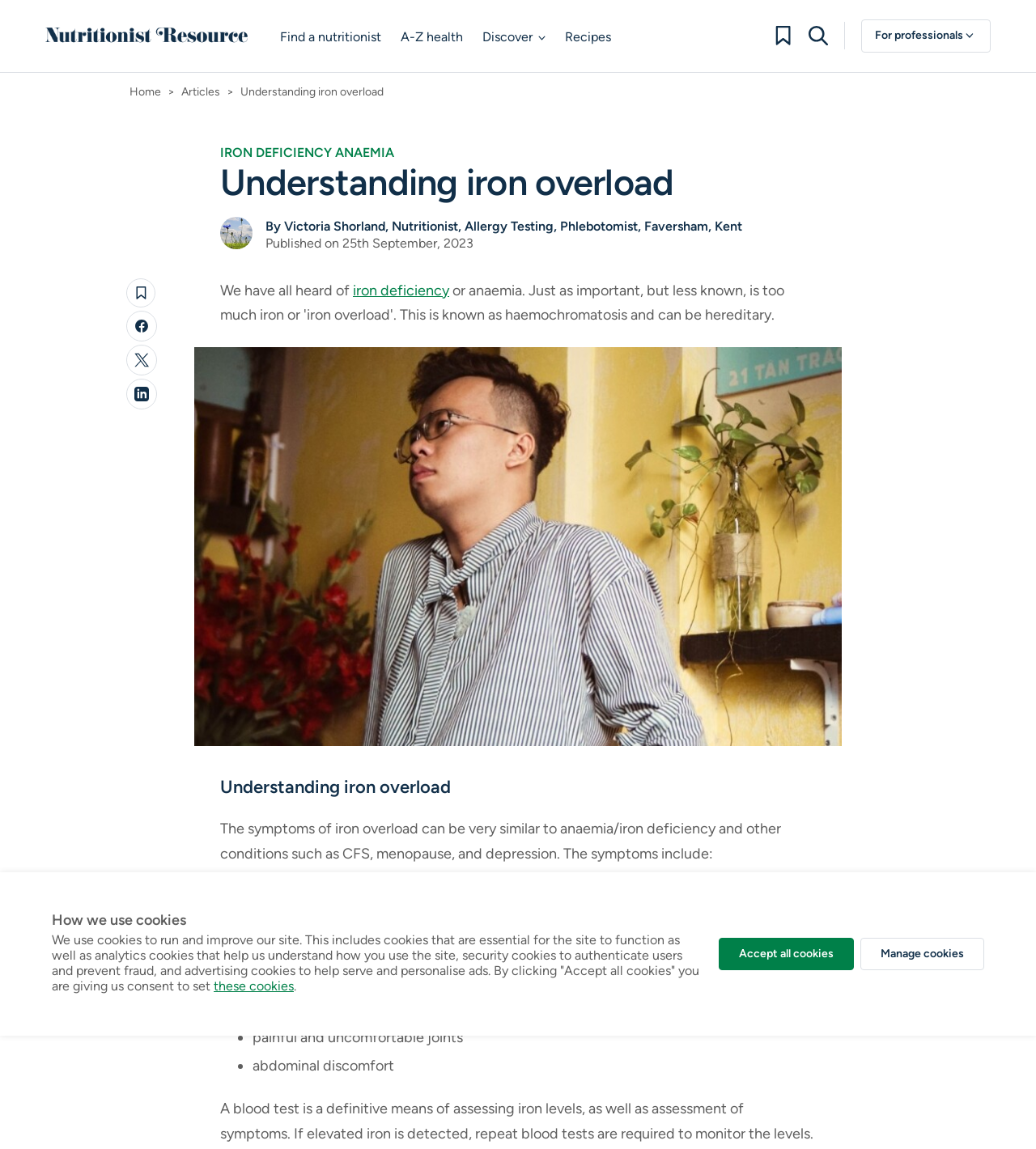Determine the bounding box coordinates for the clickable element to execute this instruction: "Click the 'Sign In' button". Provide the coordinates as four float numbers between 0 and 1, i.e., [left, top, right, bottom].

None